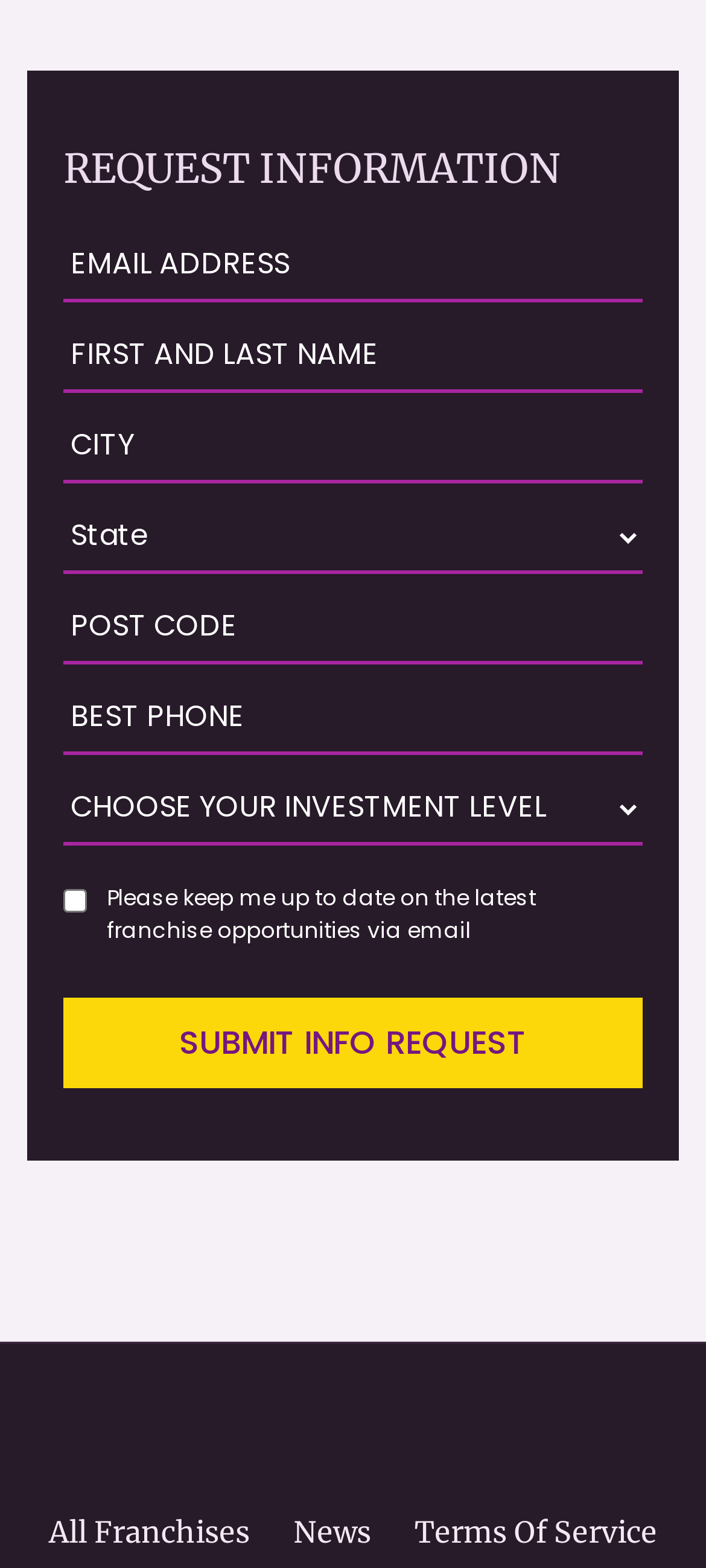Locate the UI element described as follows: "Terms Of Service". Return the bounding box coordinates as four float numbers between 0 and 1 in the order [left, top, right, bottom].

[0.562, 0.965, 0.956, 0.988]